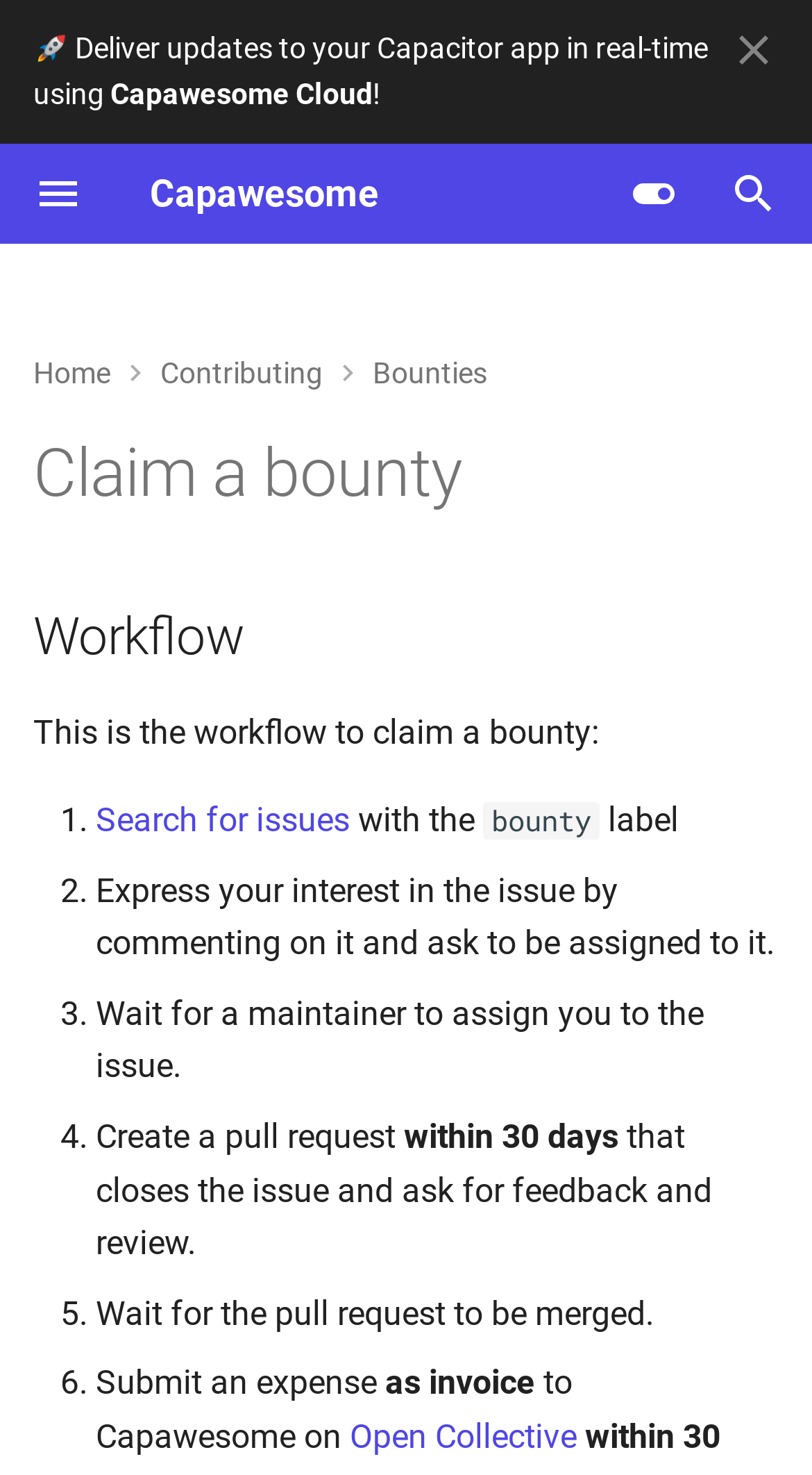Respond with a single word or phrase for the following question: 
What is the topic of the section that starts with 'Claim a bounty ¶'?

Workflow